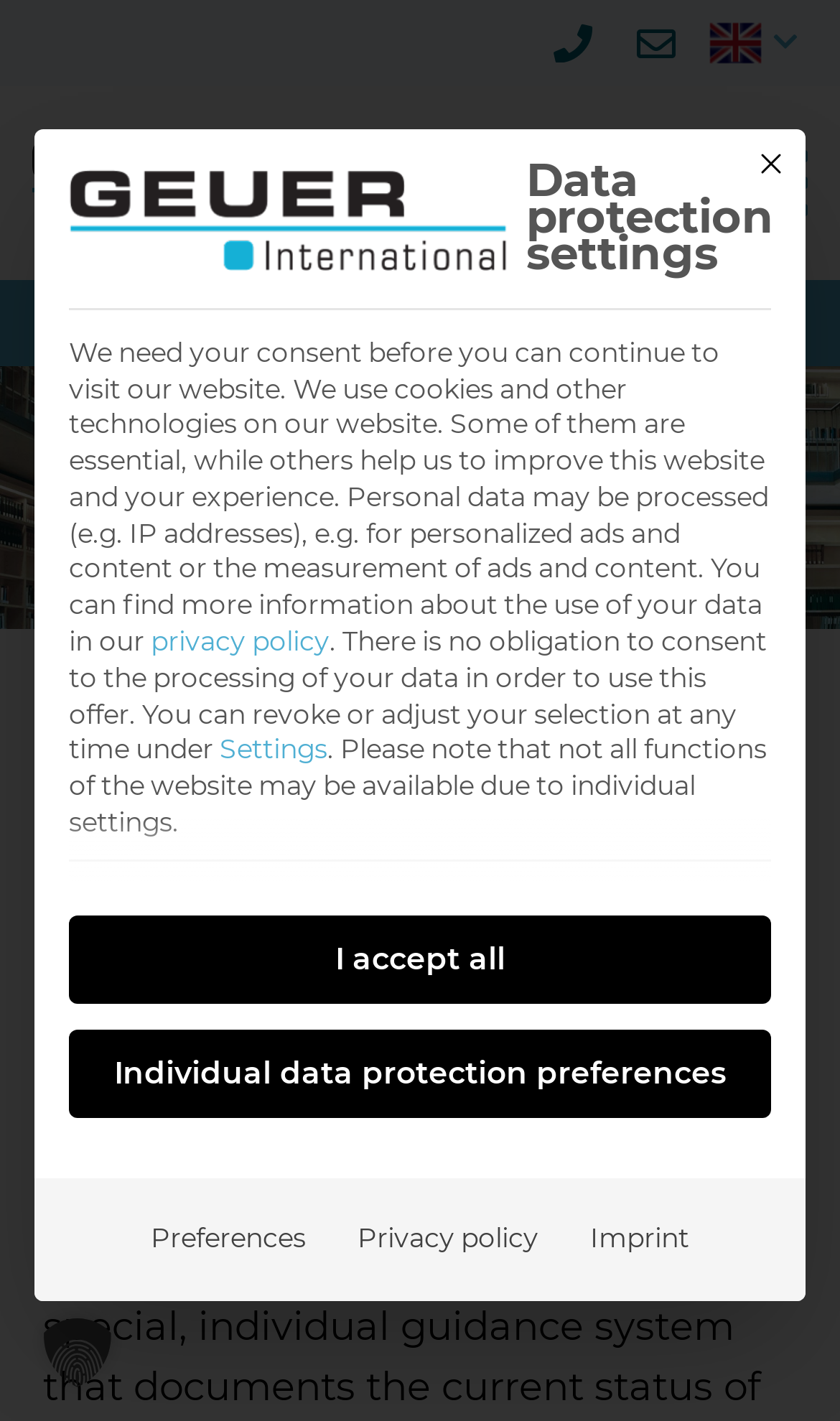From the webpage screenshot, predict the bounding box of the UI element that matches this description: "Punjab Skills Development Authority Jobs...".

None